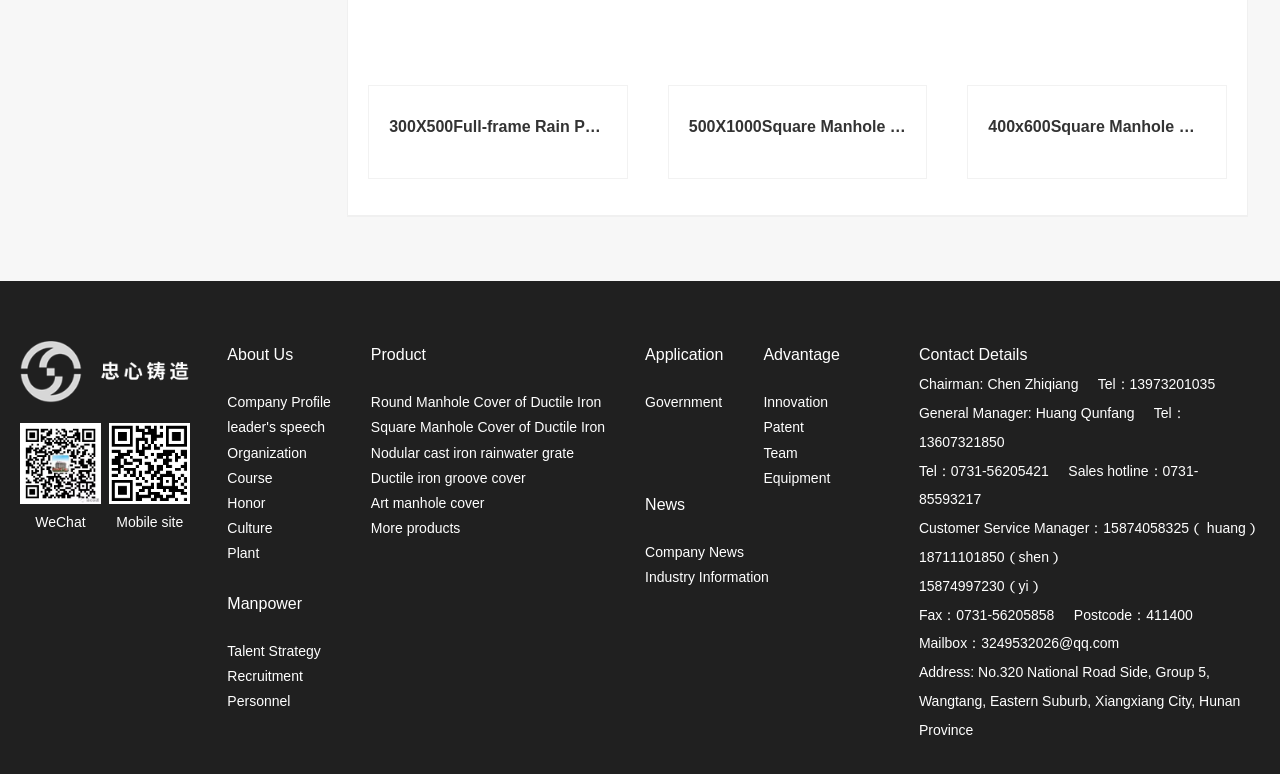What is the company's email address?
Based on the visual content, answer with a single word or a brief phrase.

3249532026@qq.com